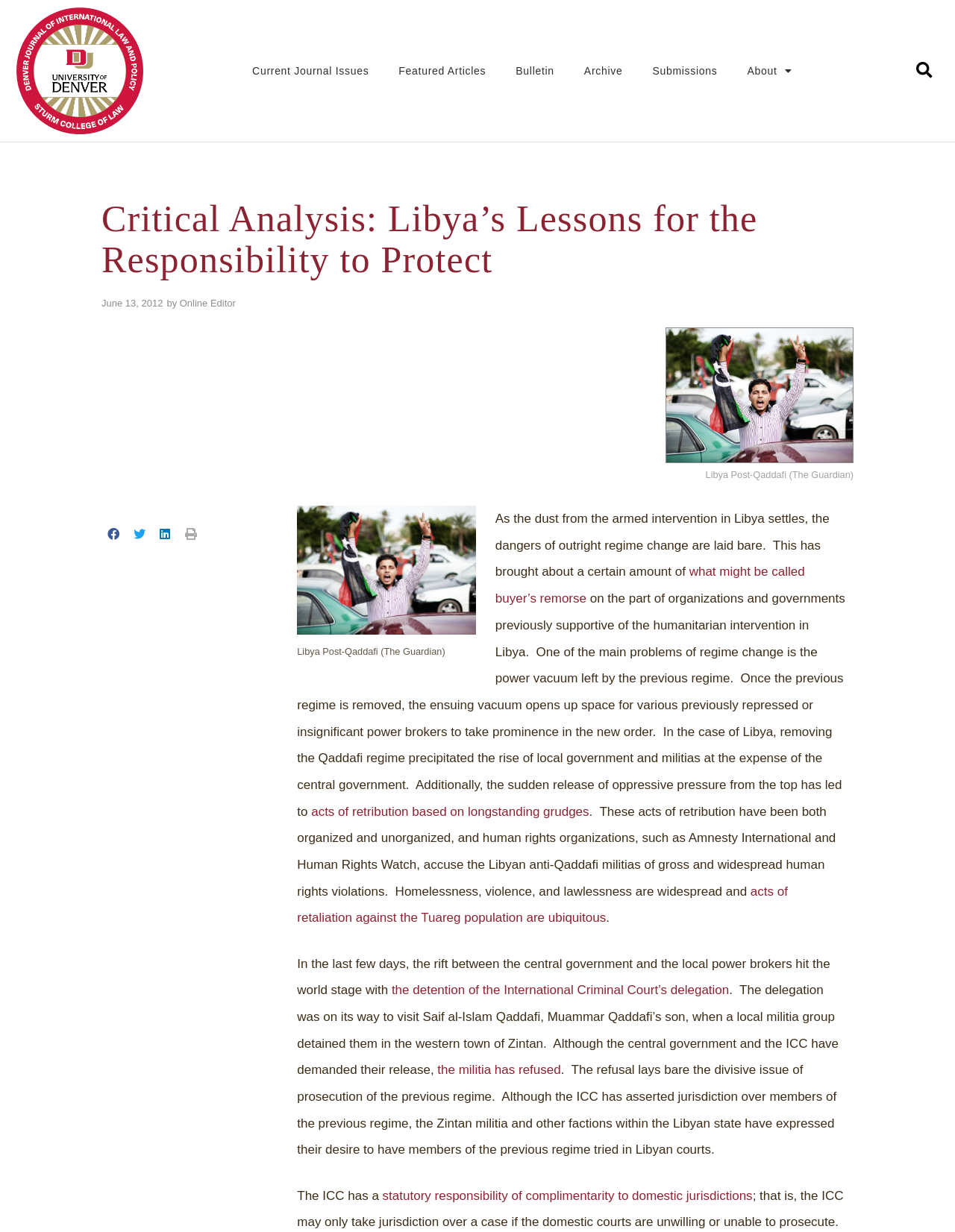Can you pinpoint the bounding box coordinates for the clickable element required for this instruction: "Learn more about the responsibility to protect"? The coordinates should be four float numbers between 0 and 1, i.e., [left, top, right, bottom].

[0.519, 0.458, 0.843, 0.492]